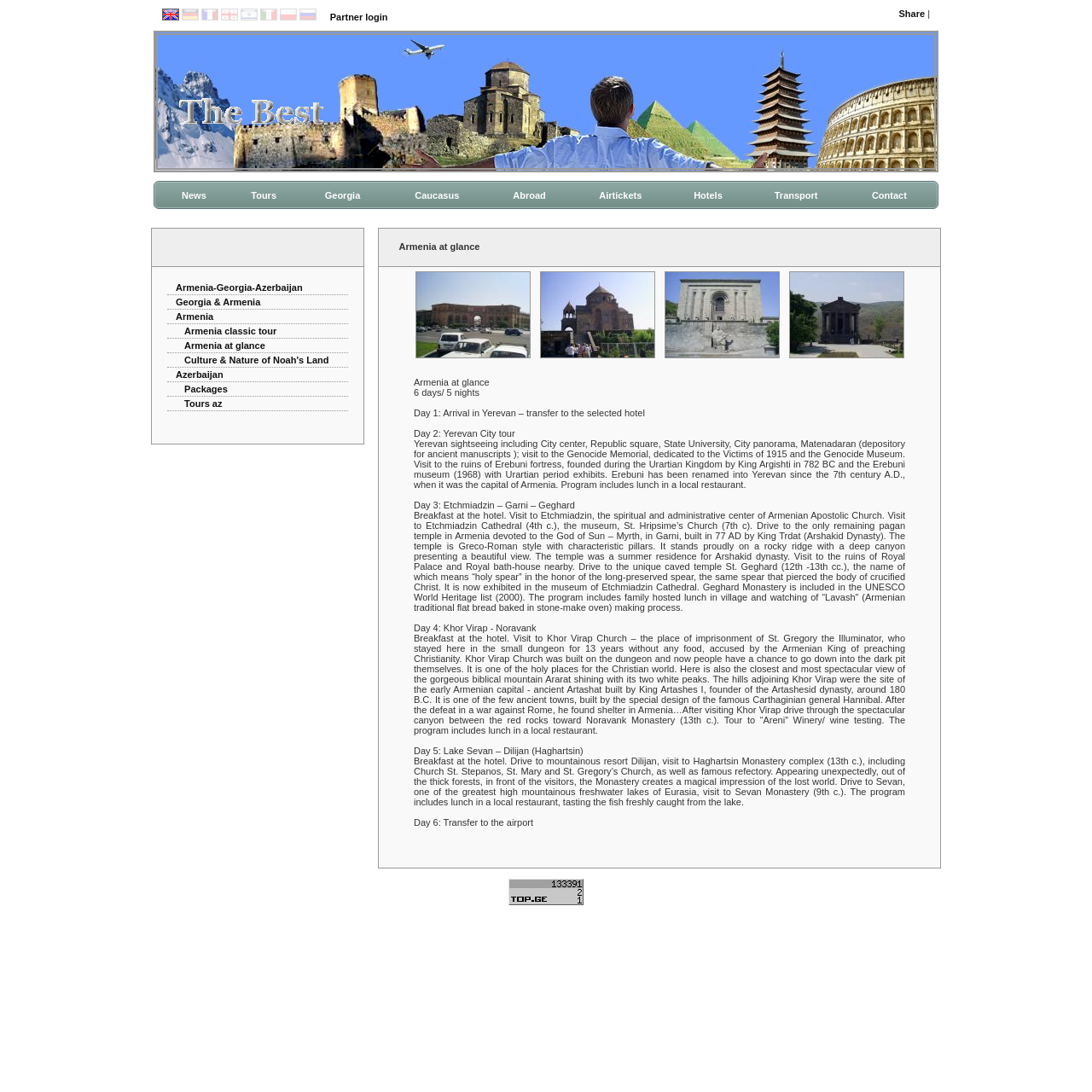Detail the webpage's structure and highlights in your description.

This webpage is about Geotour, a travel agency that offers tours and travel arrangements in Armenia, Georgia, and other Caucasus regions. At the top of the page, there are several language options, including English, German, French, and others, each represented by a flag icon. Below the language options, there is a logo of Geotour and a partner login link.

The main content of the page is divided into two sections. The top section has a table with several tabs, including News, Tours, Georgia, Caucasus, Abroad, Airtickets, Hotels, Transport, and Contact. Each tab has a corresponding link below it.

The bottom section of the page has a table with a detailed tour itinerary for Armenia at glance, a 6-day, 5-night tour. The itinerary includes daily activities, such as visiting Yerevan City, Etchmiadzin, Garni, Geghard, Khor Virap, Noravank, Lake Sevan, and Dilijan. The tour description is accompanied by four images, likely showcasing the tour destinations.

There are also several links to other tour packages and destinations, including Armenia-Georgia-Azerbaijan, Georgia & Armenia, Armenia classic tour, and Azerbaijan Packages Tours.